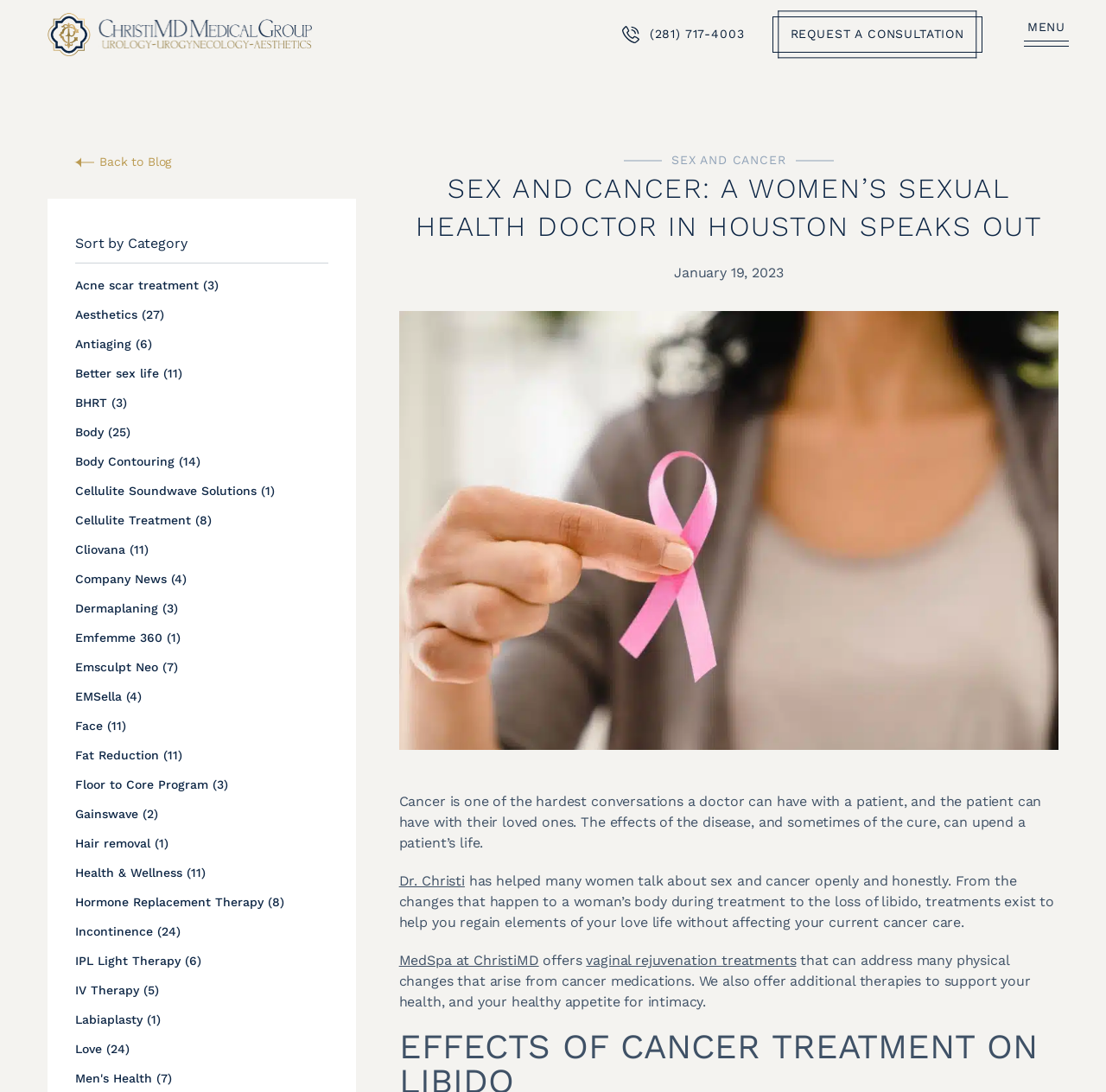Using the element description: "Hair removal (1 Posts)", determine the bounding box coordinates for the specified UI element. The coordinates should be four float numbers between 0 and 1, [left, top, right, bottom].

[0.068, 0.766, 0.152, 0.778]